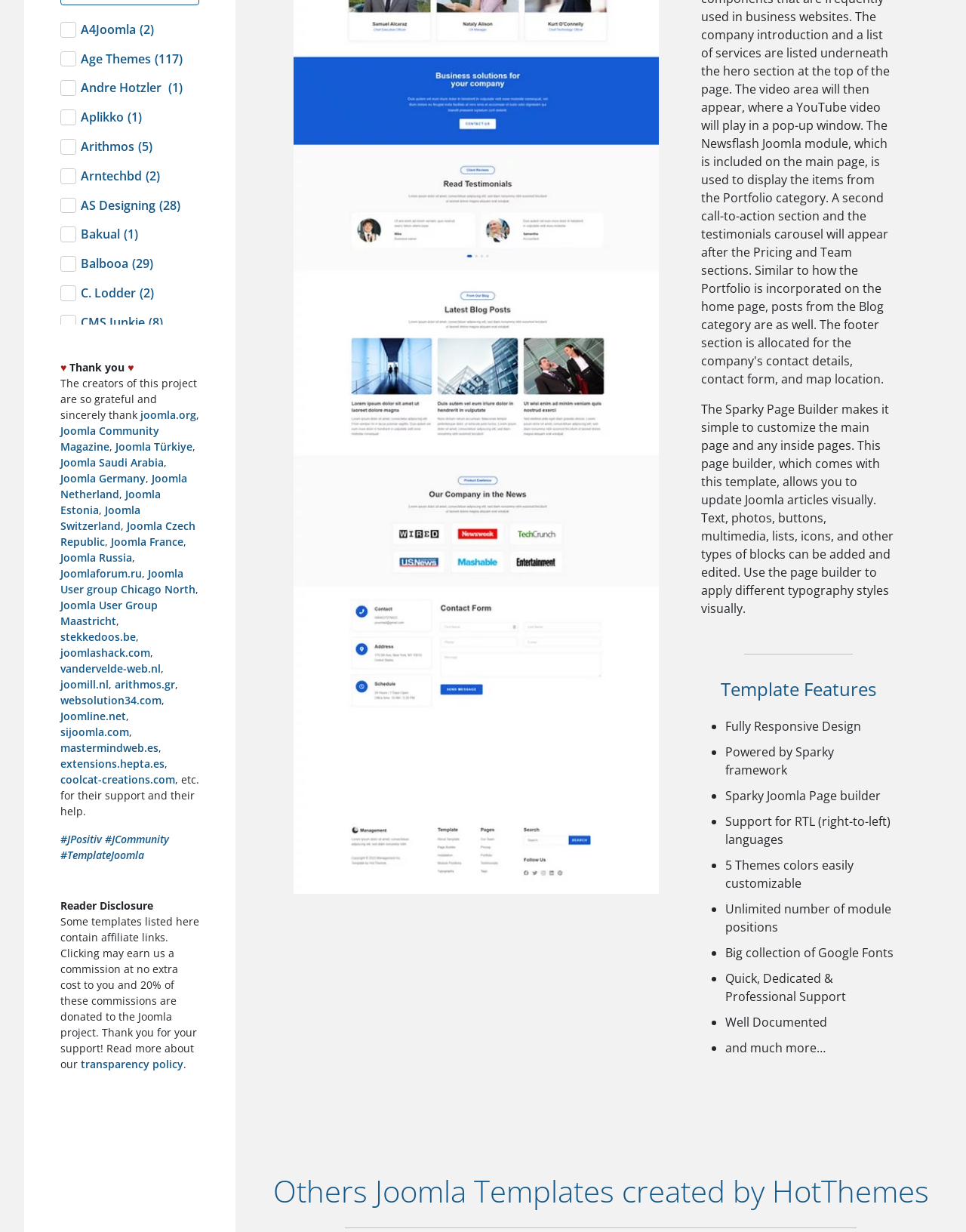How many countries are mentioned in the webpage?
Can you provide a detailed and comprehensive answer to the question?

I counted the number of country names mentioned in the links and text on the webpage, and there are 13 countries mentioned.